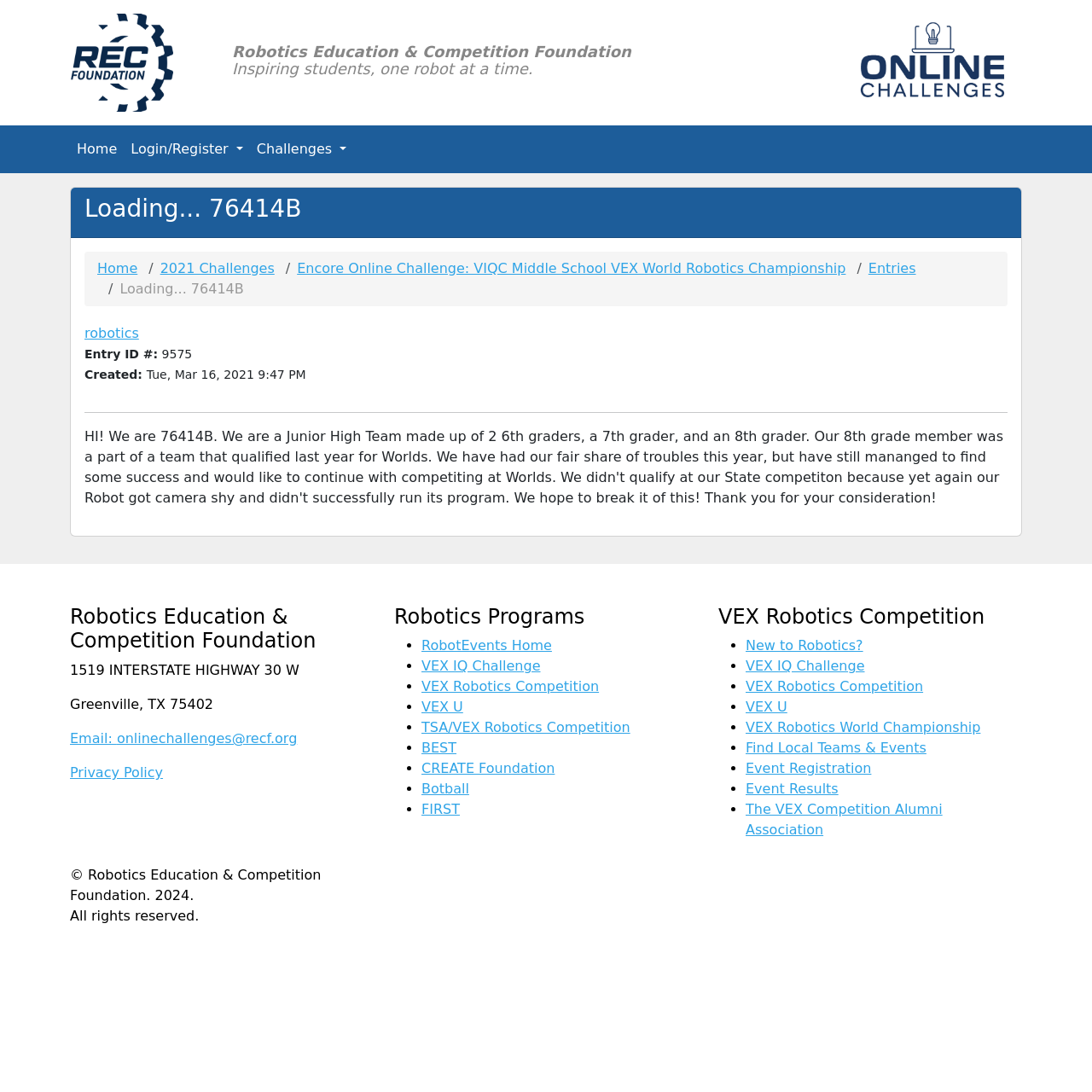Identify the bounding box for the UI element described as: "VEX U". The coordinates should be four float numbers between 0 and 1, i.e., [left, top, right, bottom].

[0.386, 0.64, 0.424, 0.655]